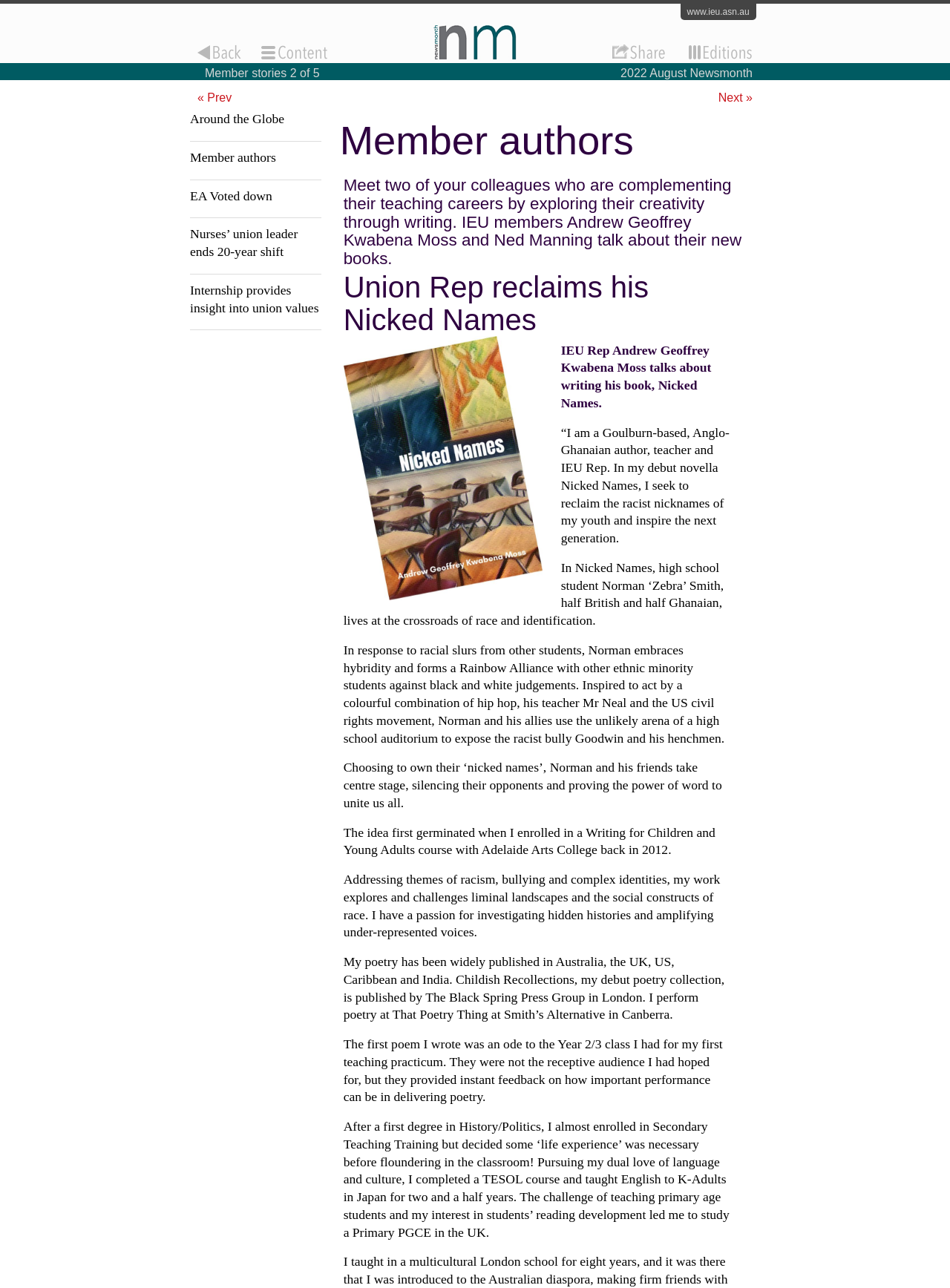What is the profession of the person who wrote 'Nicked Names'?
Using the information from the image, provide a comprehensive answer to the question.

I found the answer by reading the text that describes Andrew Geoffrey Kwabena Moss as 'a Goulburn-based, Anglo-Ghanaian author, teacher and IEU Rep.' This indicates that the person who wrote 'Nicked Names' is a teacher and an IEU Rep.